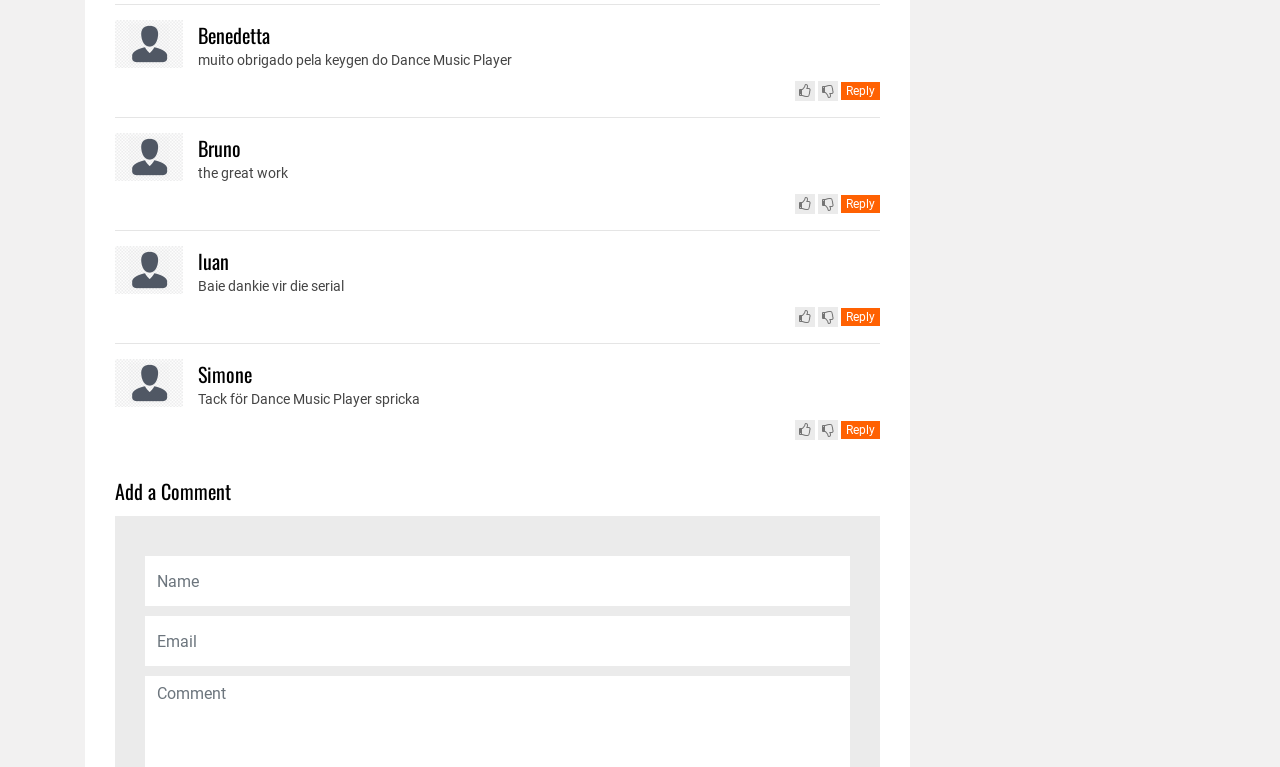Predict the bounding box coordinates for the UI element described as: "Condition Of Use". The coordinates should be four float numbers between 0 and 1, presented as [left, top, right, bottom].

None